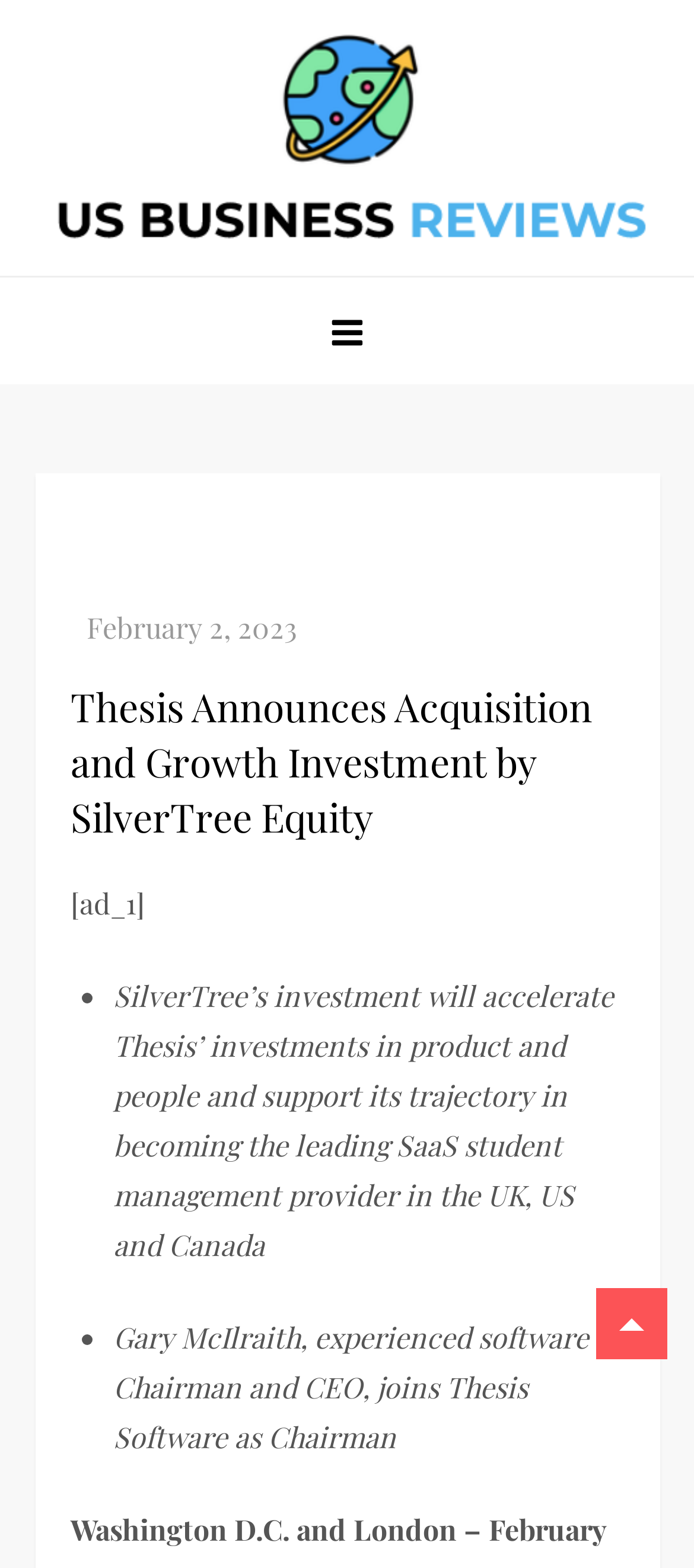Locate the bounding box coordinates of the UI element described by: "Types of Material". Provide the coordinates as four float numbers between 0 and 1, formatted as [left, top, right, bottom].

None